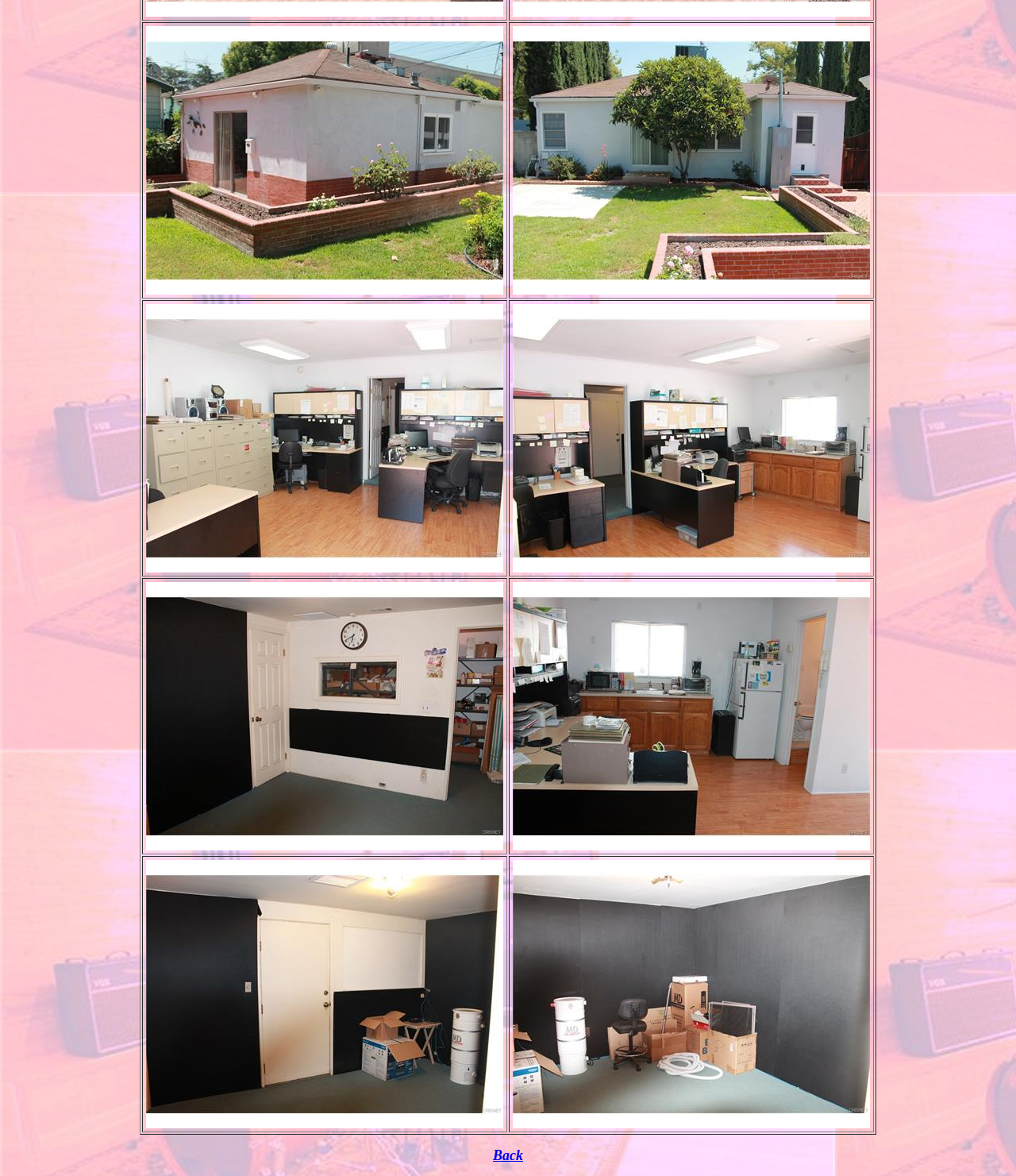What is the position of the 'Back' link?
Answer the question with a single word or phrase, referring to the image.

Bottom